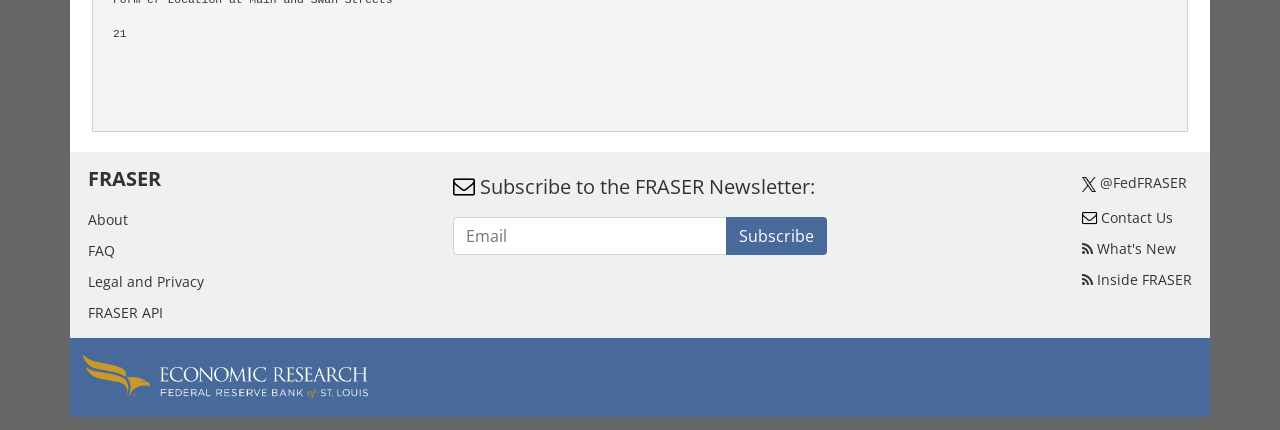Find the bounding box coordinates of the clickable element required to execute the following instruction: "Subscribe to the newsletter". Provide the coordinates as four float numbers between 0 and 1, i.e., [left, top, right, bottom].

[0.567, 0.506, 0.646, 0.594]